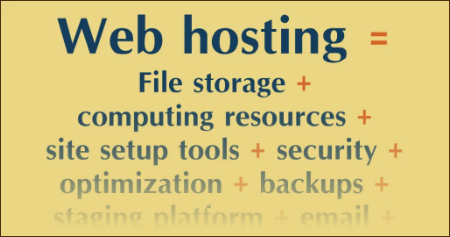Explain the details of the image comprehensively.

The image visually summarizes the essential components of web hosting. At the top, the phrase "Web hosting =" is prominently displayed, introducing the concept. Below it, various critical elements associated with web hosting are listed in a visually engaging manner, using a mix of bold and regular fonts, along with a color-coded scheme. 

These elements include:

- **File storage**
- **Computing resources**
- **Site setup tools**
- **Security**
- **Optimization**
- **Backups**
- **Staging platform**
- **Email**

Each element is separated by a plus sign, indicating that they collectively contribute to the overall offerings of web hosting services. The background is a soft yellow, contrasting with darker text for readability, enhancing the clarity of the information presented. This layout effectively communicates that web hosting encompasses more than just storage; it includes a suite of tools and services essential for maintaining a secure and efficient website.